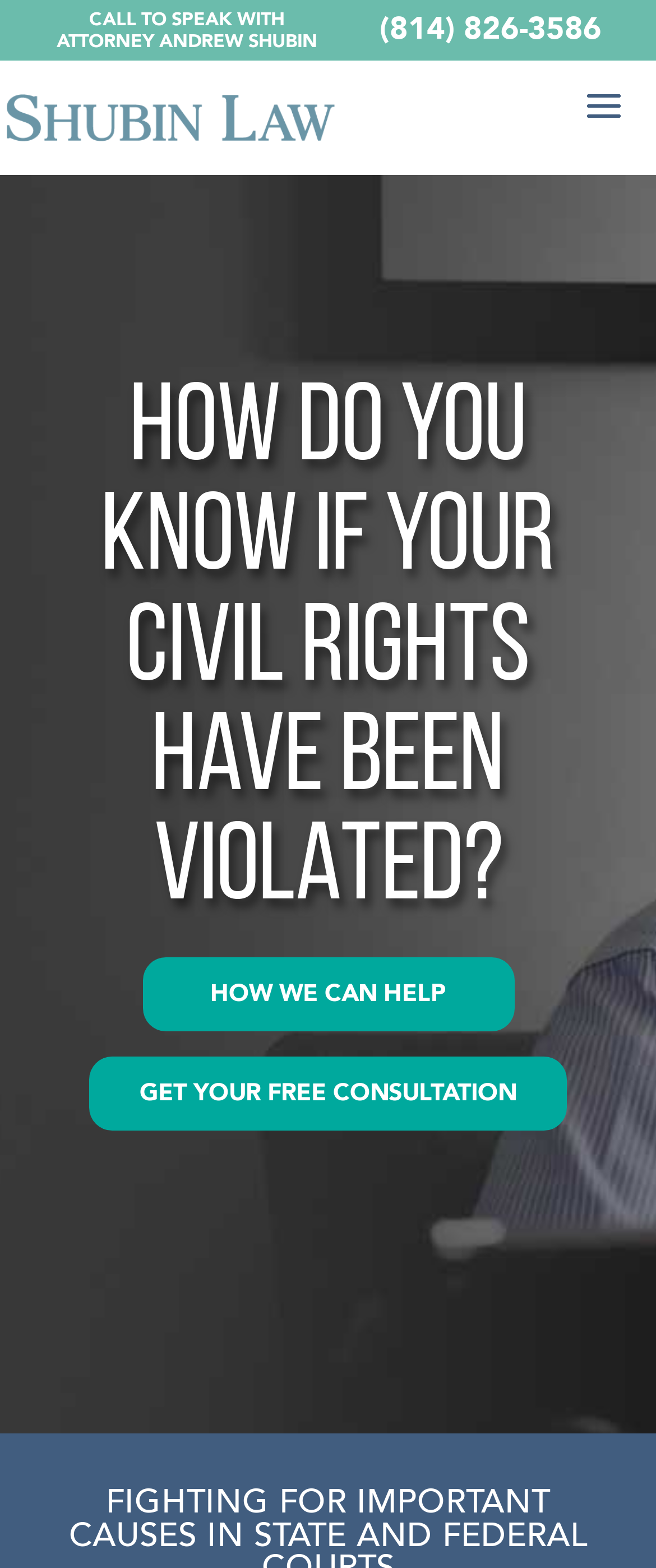Identify the bounding box of the HTML element described here: "alt="Workplace Sexual Harassment Lawyer"". Provide the coordinates as four float numbers between 0 and 1: [left, top, right, bottom].

[0.01, 0.061, 0.51, 0.086]